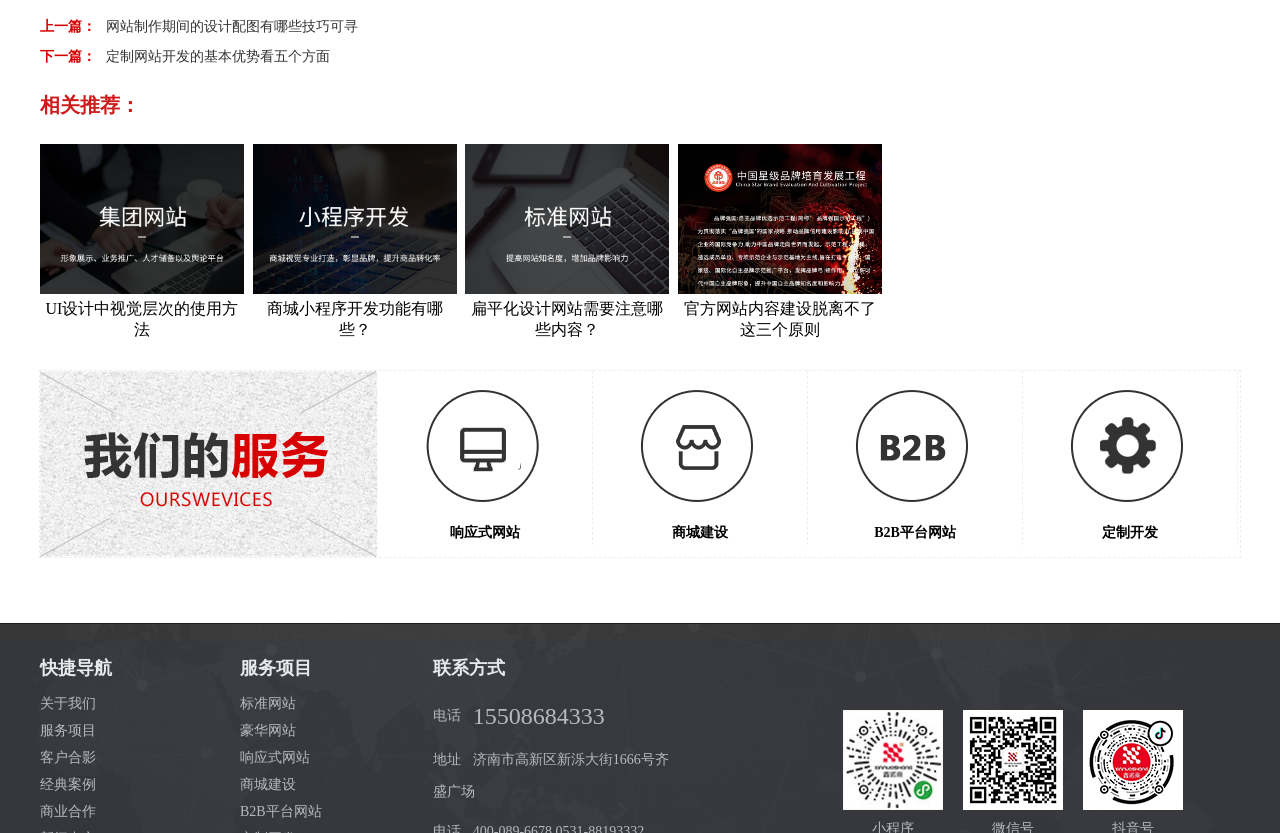What is the phone number provided?
Answer the question with detailed information derived from the image.

The phone number provided is 15508684333, which can be seen from the static text '15508684333' under the '电话' label.